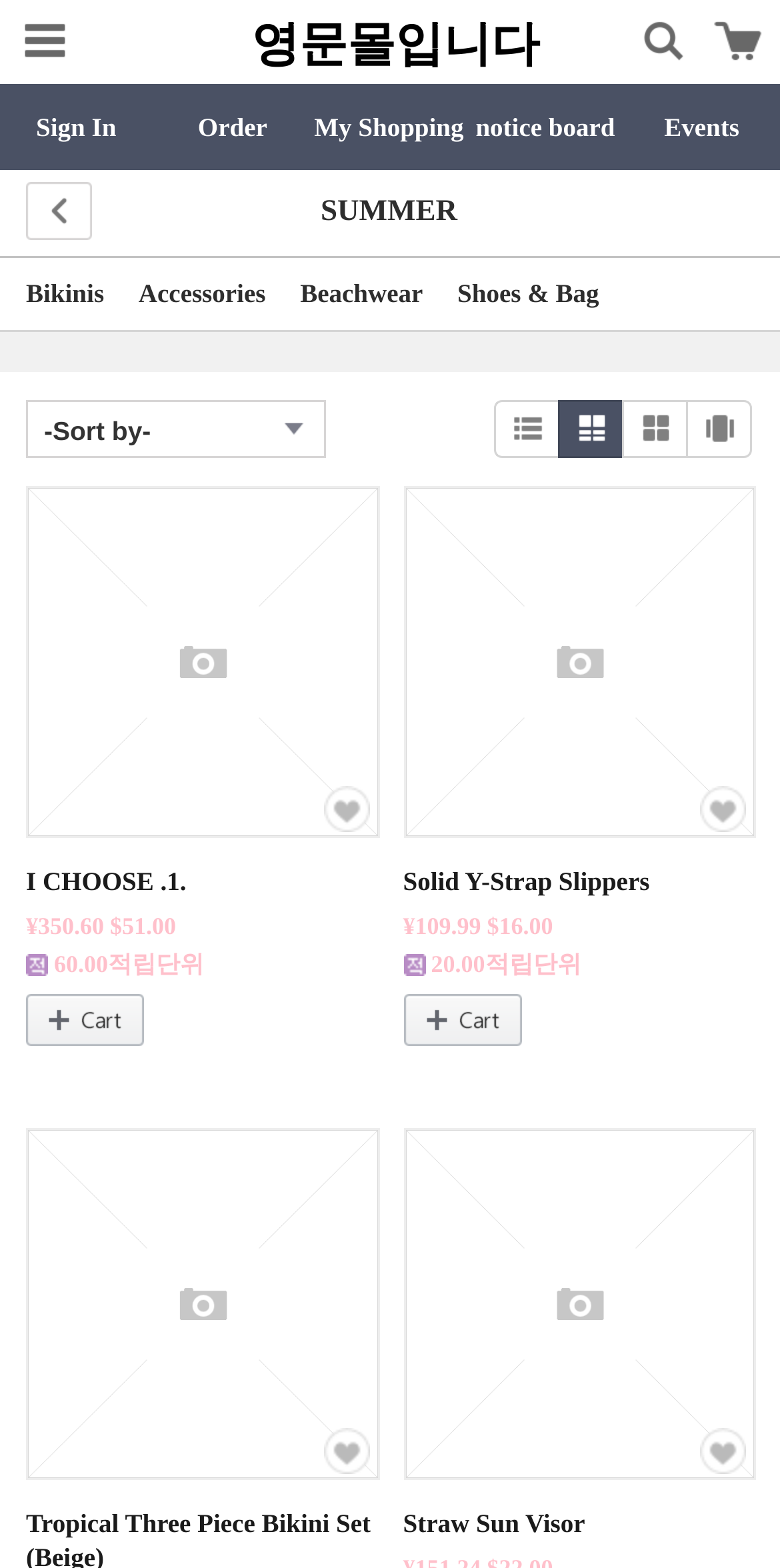Please identify the bounding box coordinates of the area I need to click to accomplish the following instruction: "View order history".

[0.198, 0.054, 0.398, 0.108]